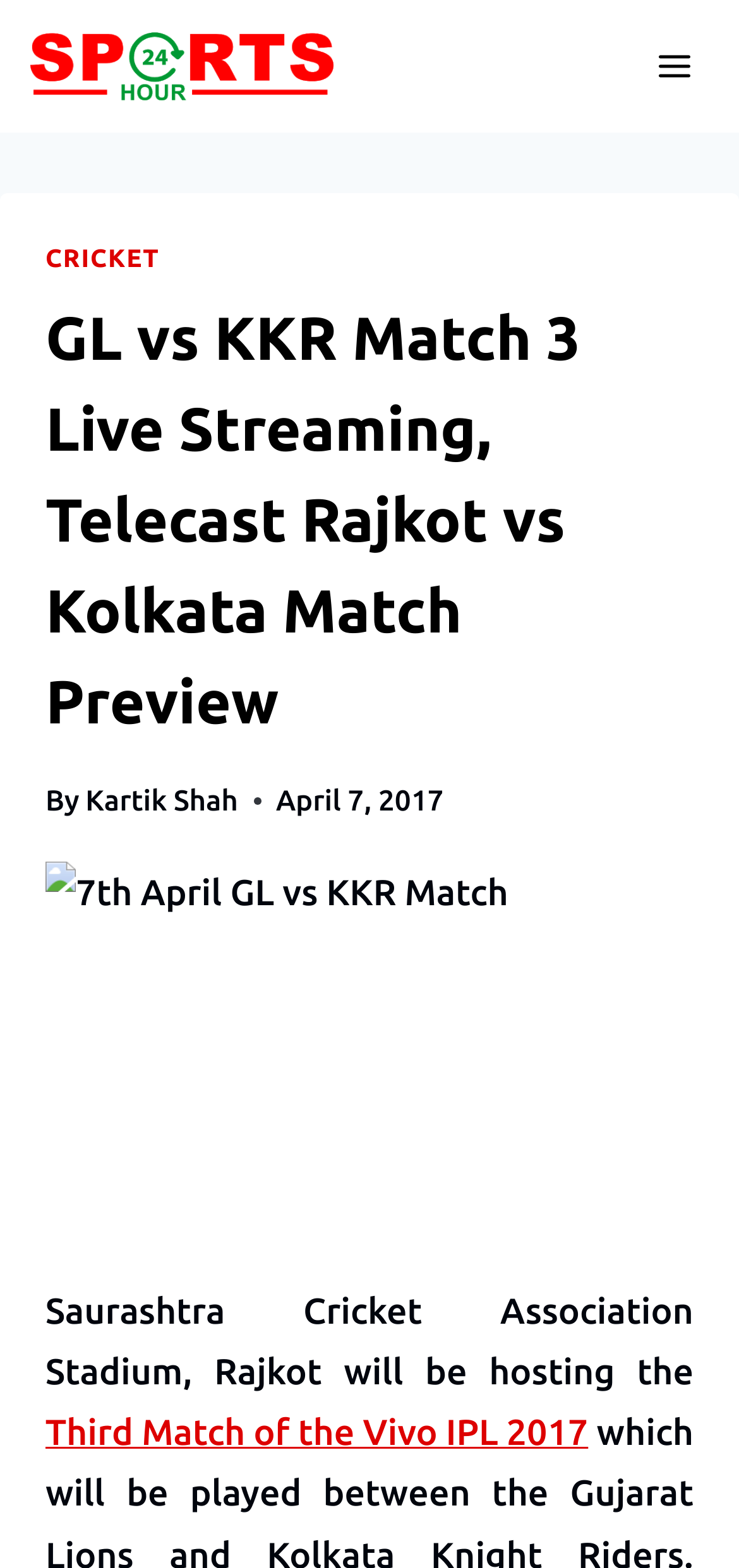Please find the top heading of the webpage and generate its text.

GL vs KKR Match 3 Live Streaming, Telecast Rajkot vs Kolkata Match Preview